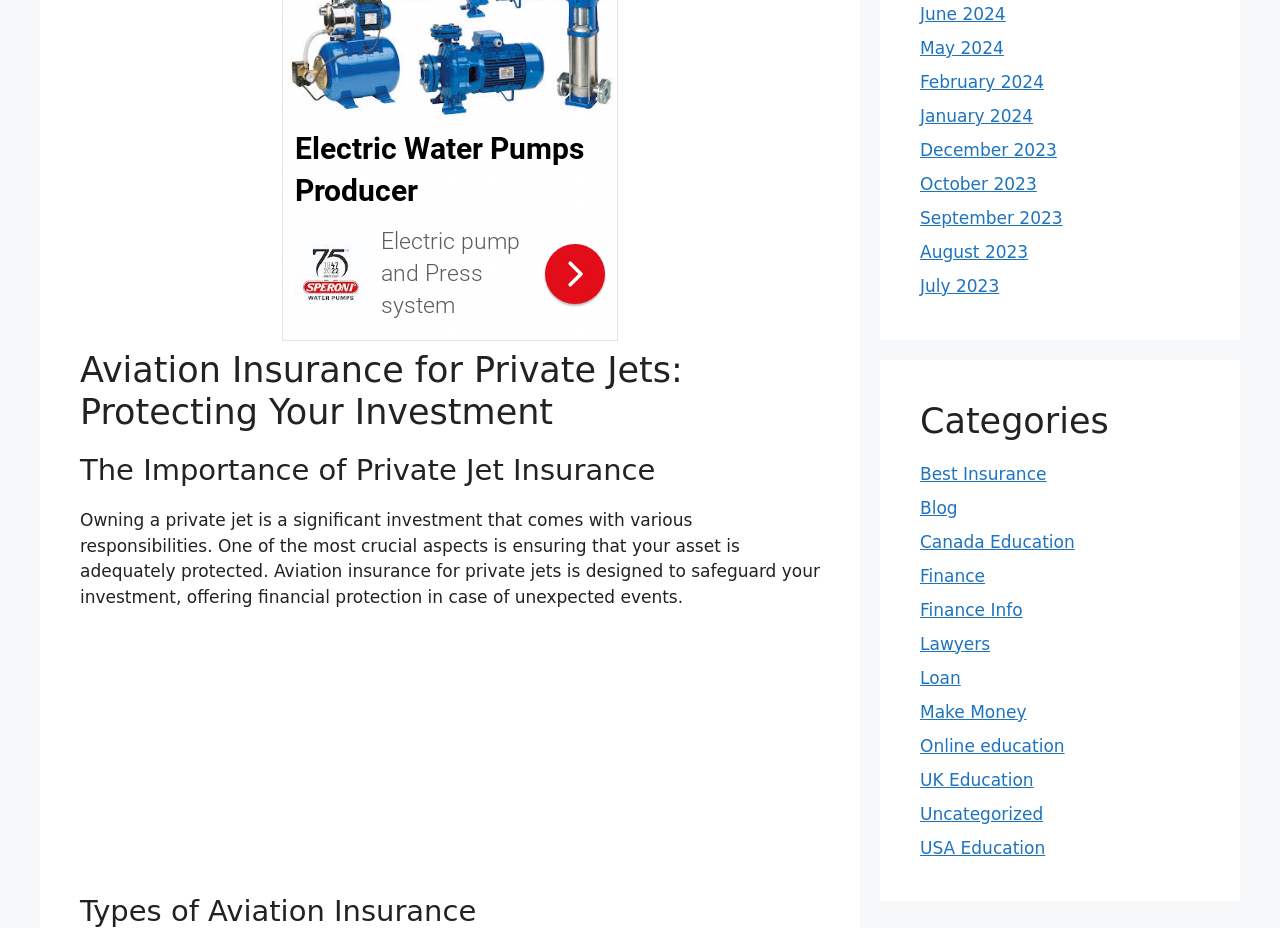Using the details in the image, give a detailed response to the question below:
What is the earliest month mentioned in the webpage?

The webpage has links to different months, and the earliest month mentioned is December 2023, which is the fifth link from the top in the list of months.